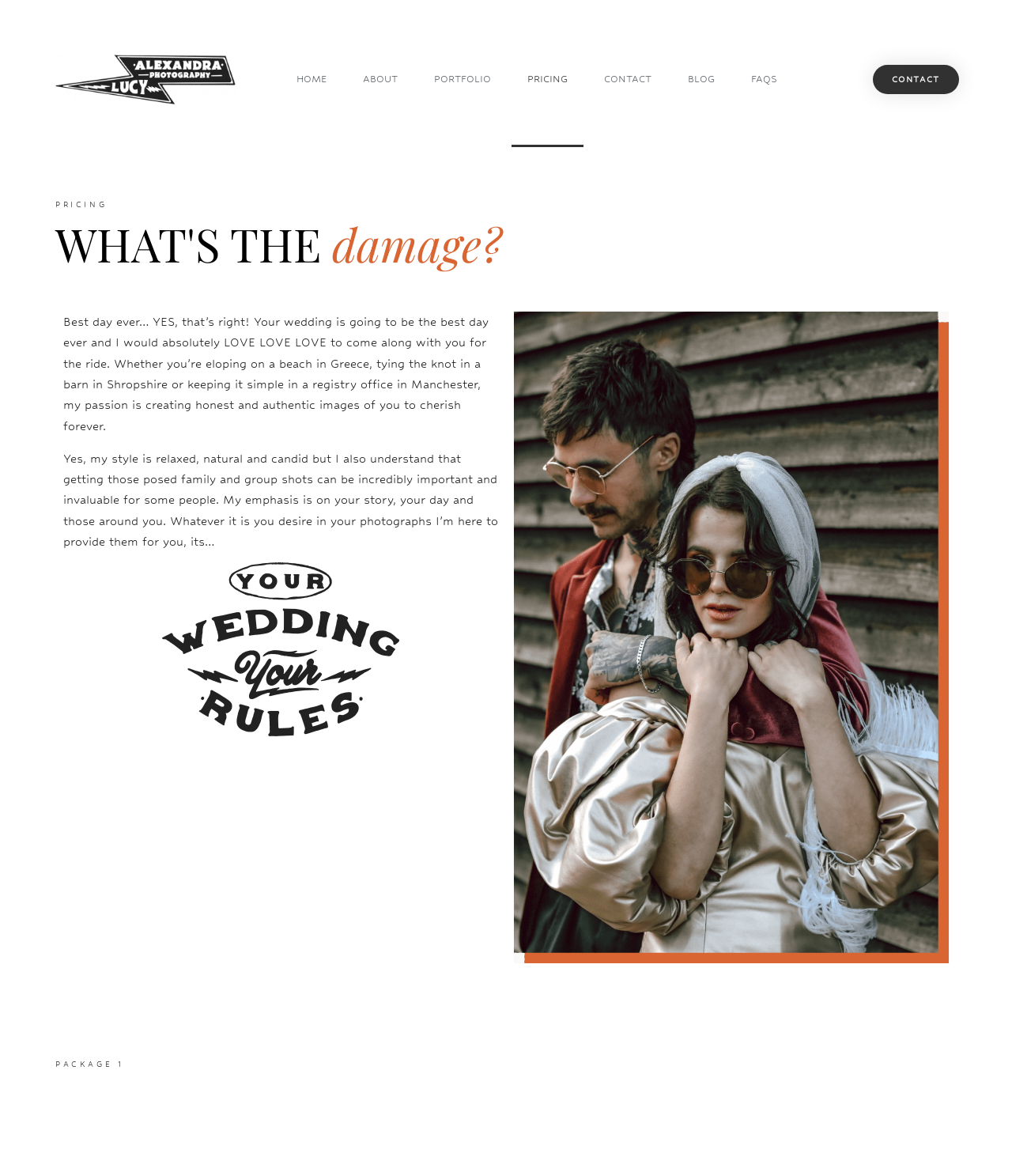Find the bounding box coordinates of the element I should click to carry out the following instruction: "Contact Lucy Alexandra Photography".

[0.862, 0.055, 0.948, 0.08]